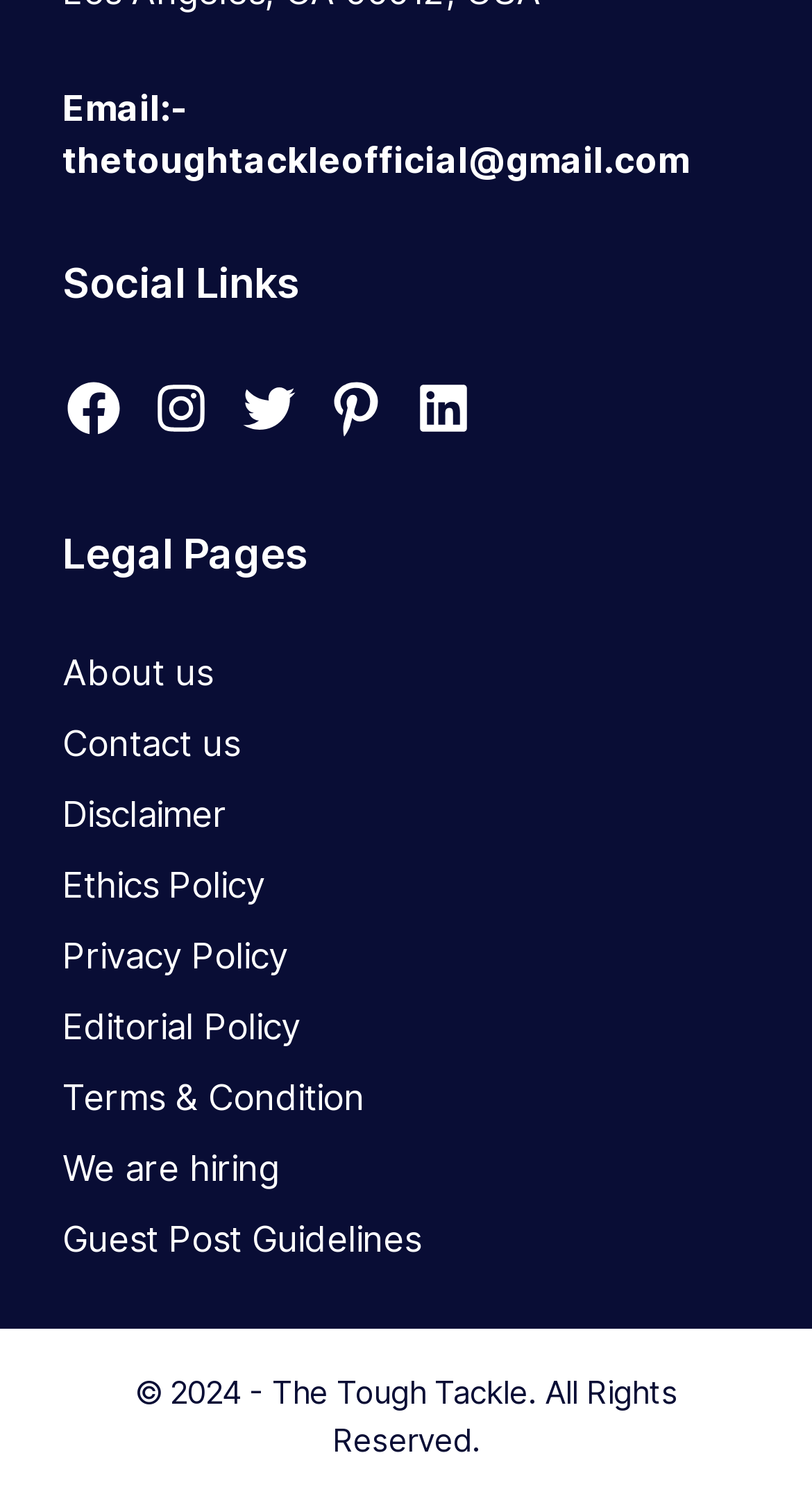Please find the bounding box coordinates of the clickable region needed to complete the following instruction: "Check email". The bounding box coordinates must consist of four float numbers between 0 and 1, i.e., [left, top, right, bottom].

[0.077, 0.094, 0.849, 0.122]